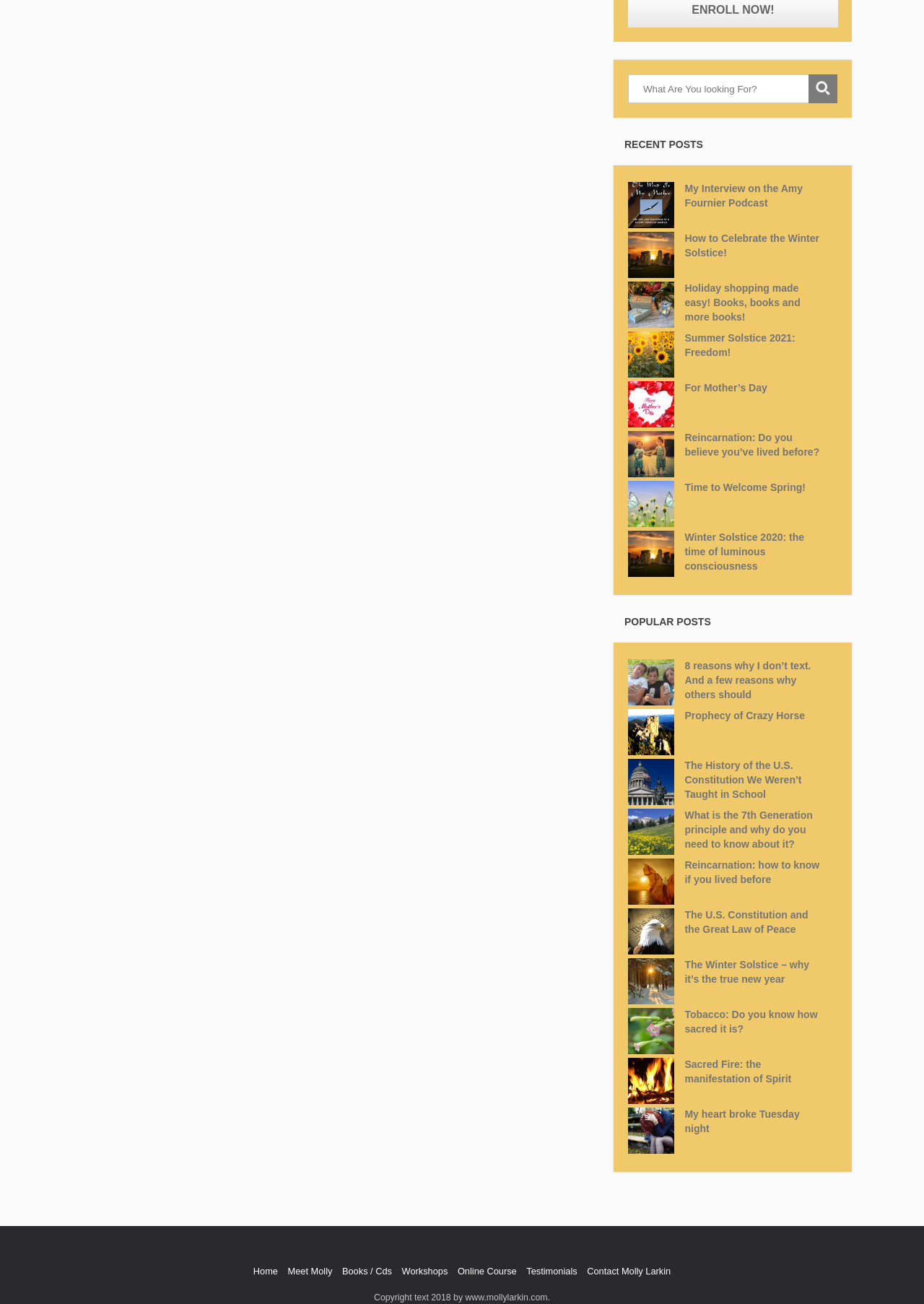What type of content is listed under 'RECENT POSTS'?
Using the screenshot, give a one-word or short phrase answer.

Blog posts